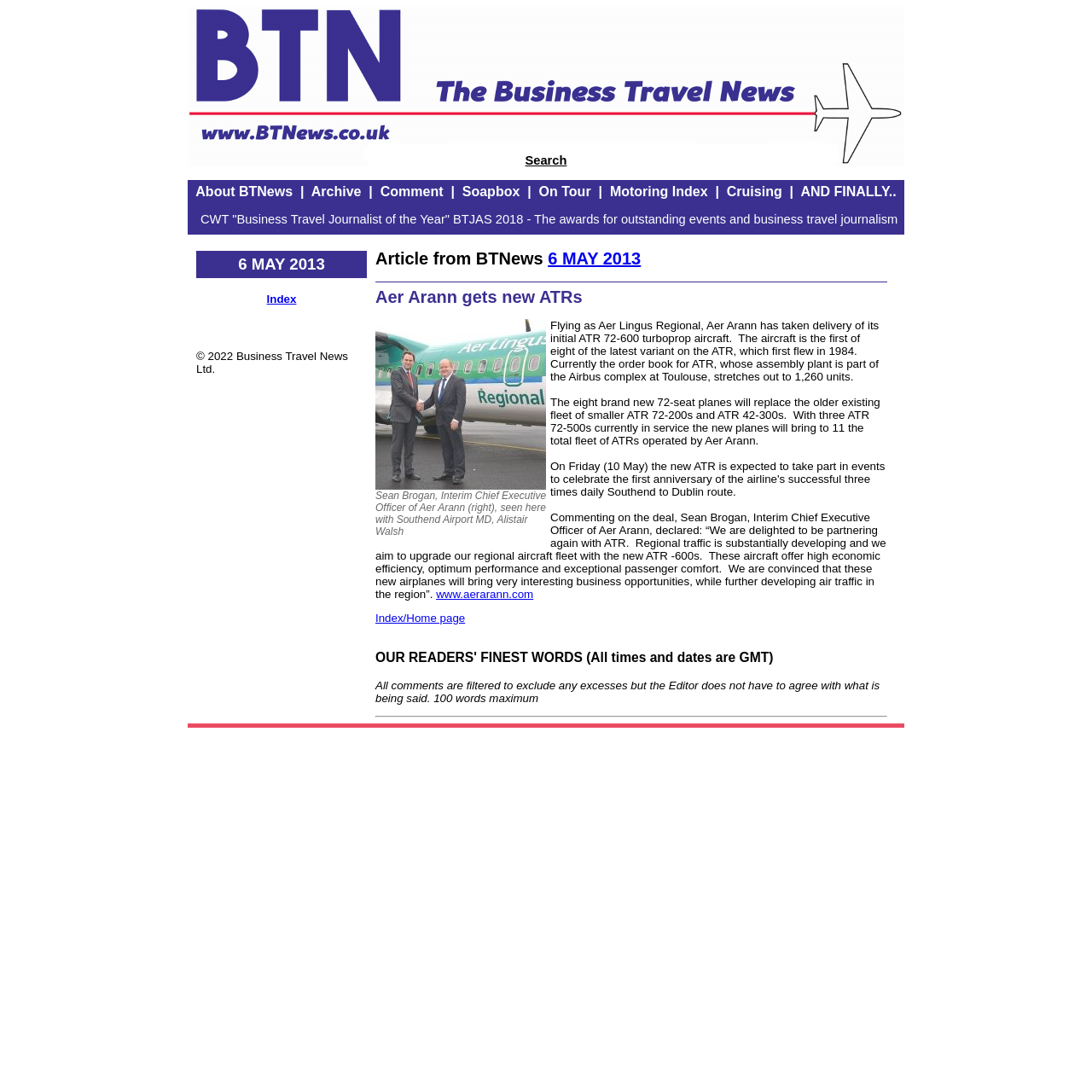Please respond in a single word or phrase: 
What is the purpose of the comment section on the webpage?

For readers to share their opinions